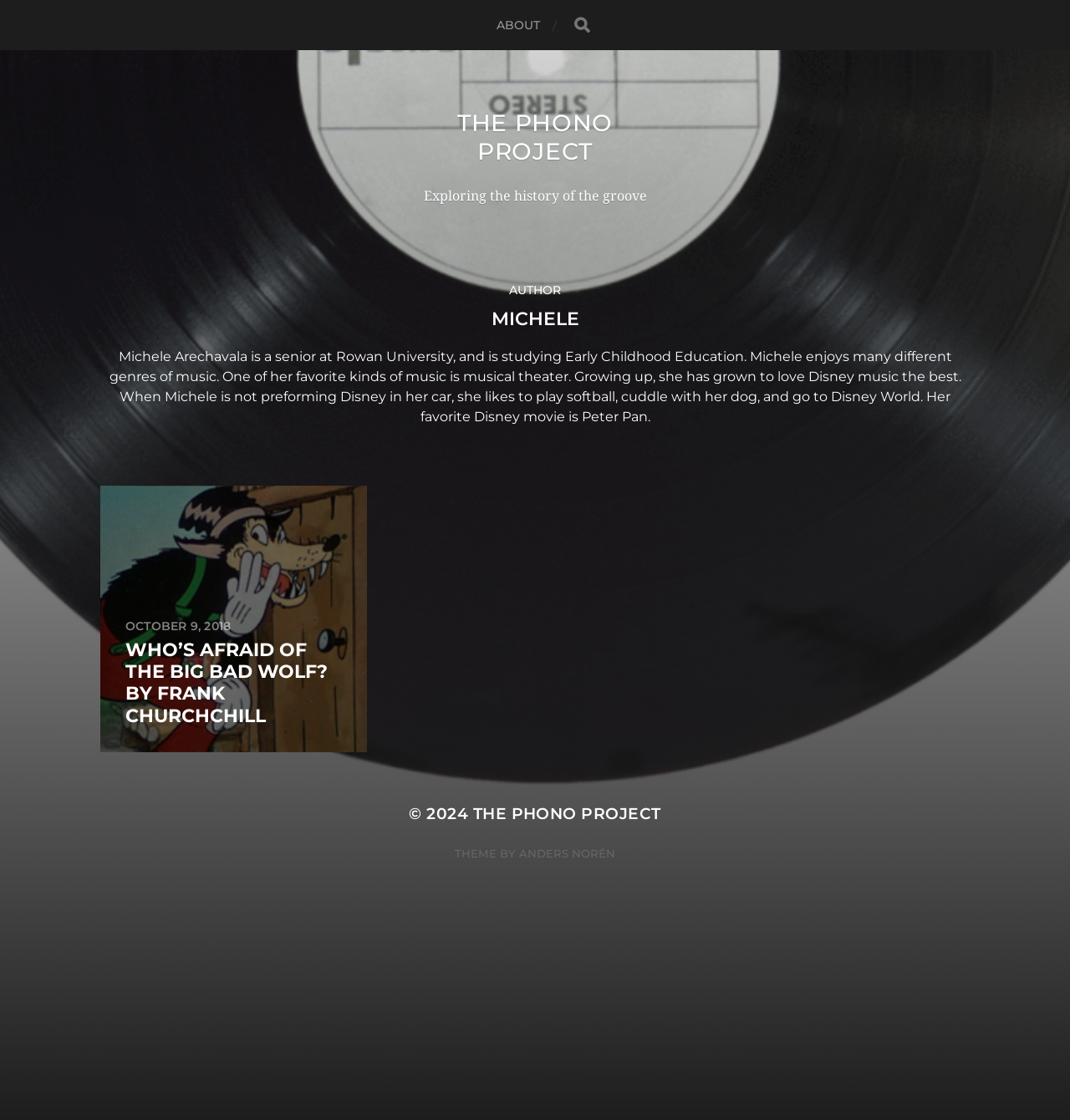What is Michele's major?
Answer the question using a single word or phrase, according to the image.

Early Childhood Education